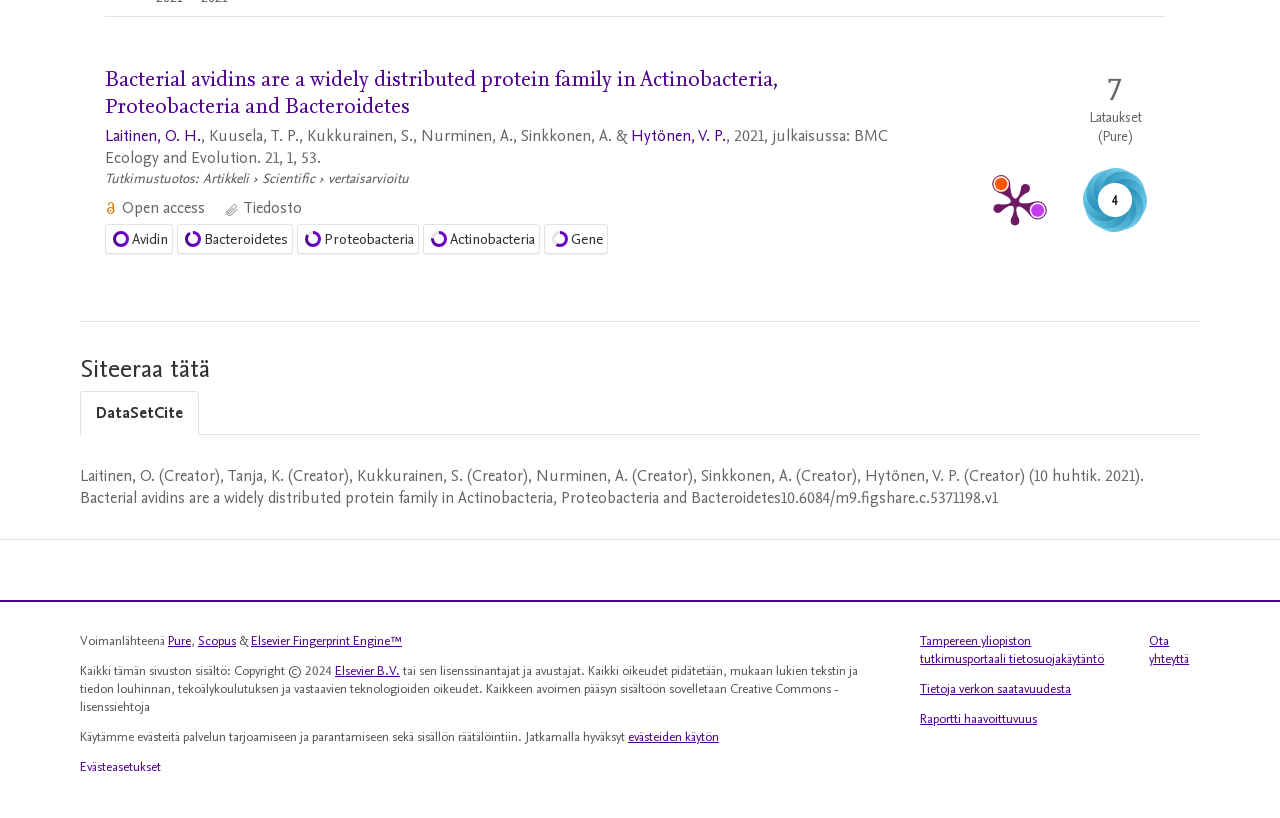What is the name of the journal where the article is published?
Provide a one-word or short-phrase answer based on the image.

BMC Ecology and Evolution